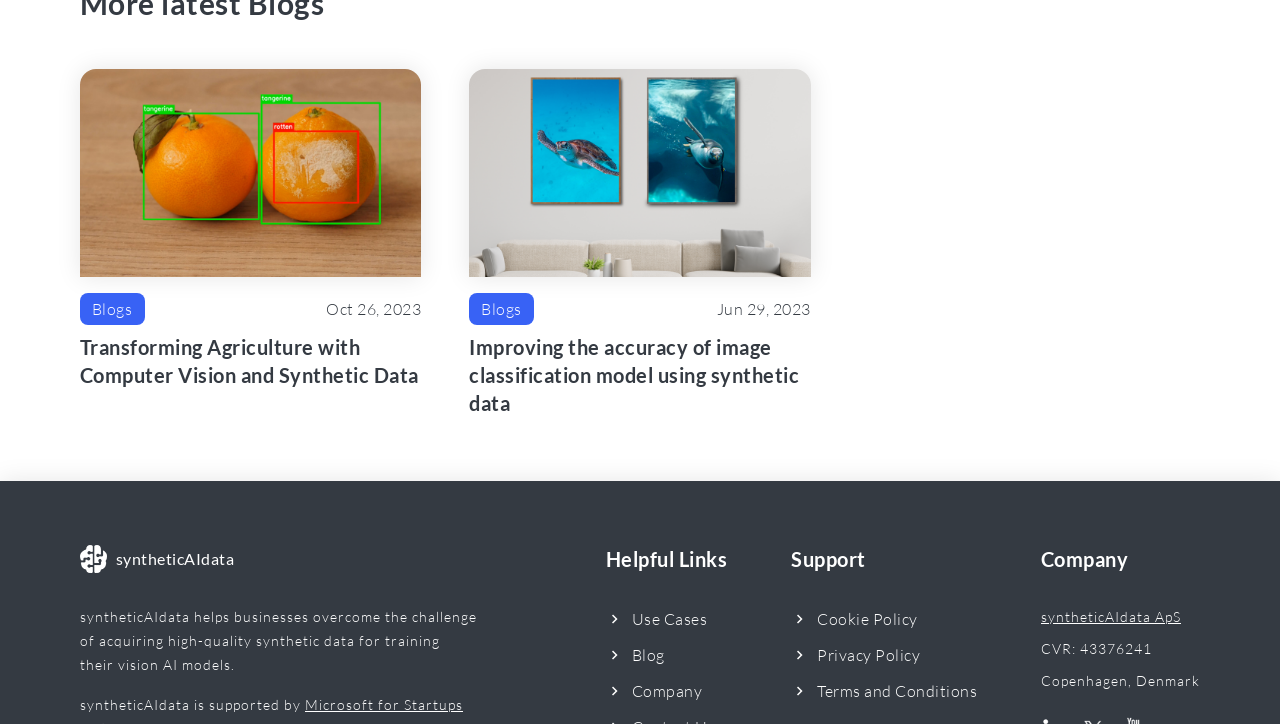Please find the bounding box coordinates of the element that needs to be clicked to perform the following instruction: "Learn more about Microsoft for Startups". The bounding box coordinates should be four float numbers between 0 and 1, represented as [left, top, right, bottom].

[0.238, 0.961, 0.362, 0.985]